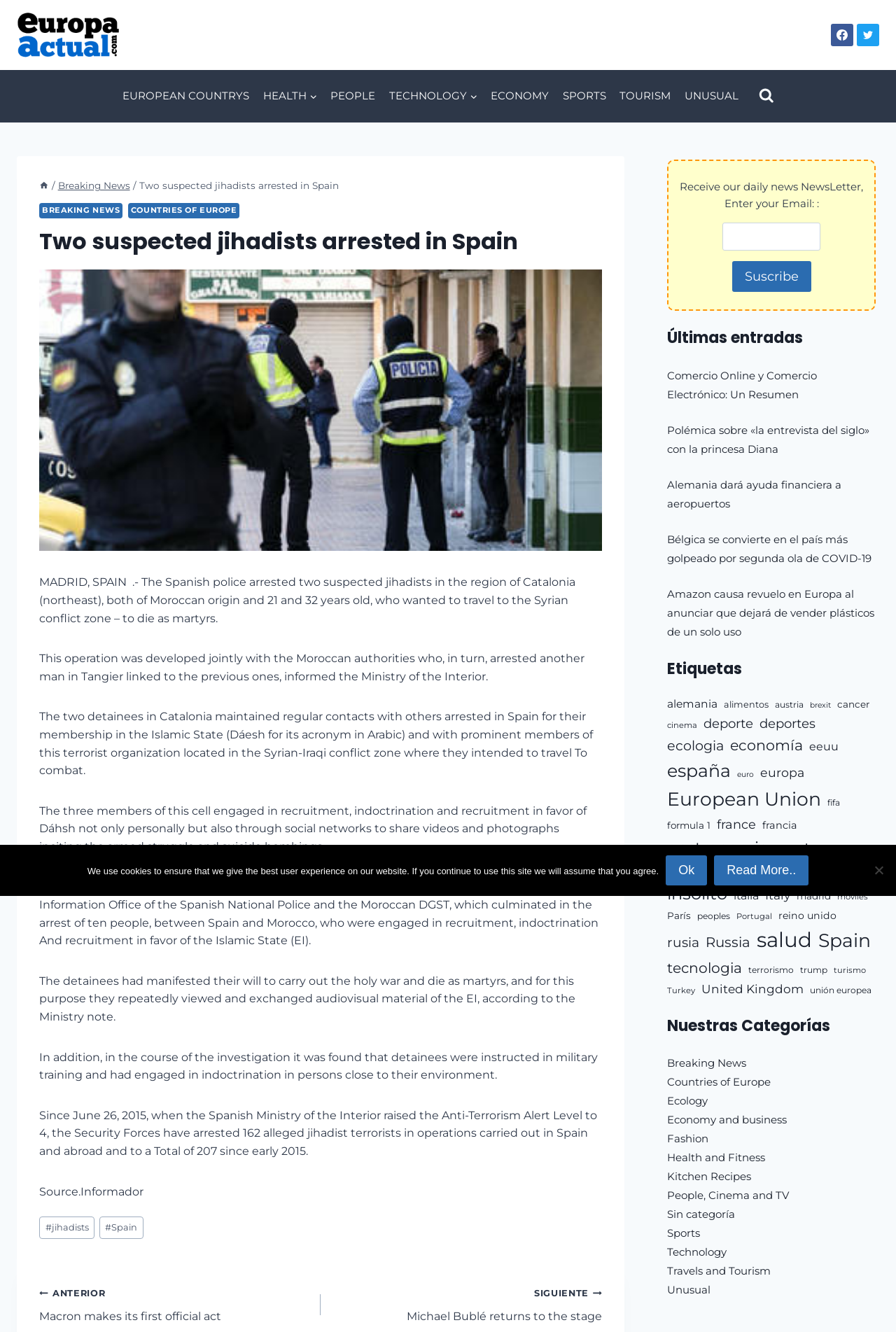What is the topic of the news article?
Please give a detailed and elaborate answer to the question based on the image.

The topic of the news article can be determined by reading the content of the article, which describes the arrest of two suspected jihadists in Spain who wanted to travel to the Syrian conflict zone.